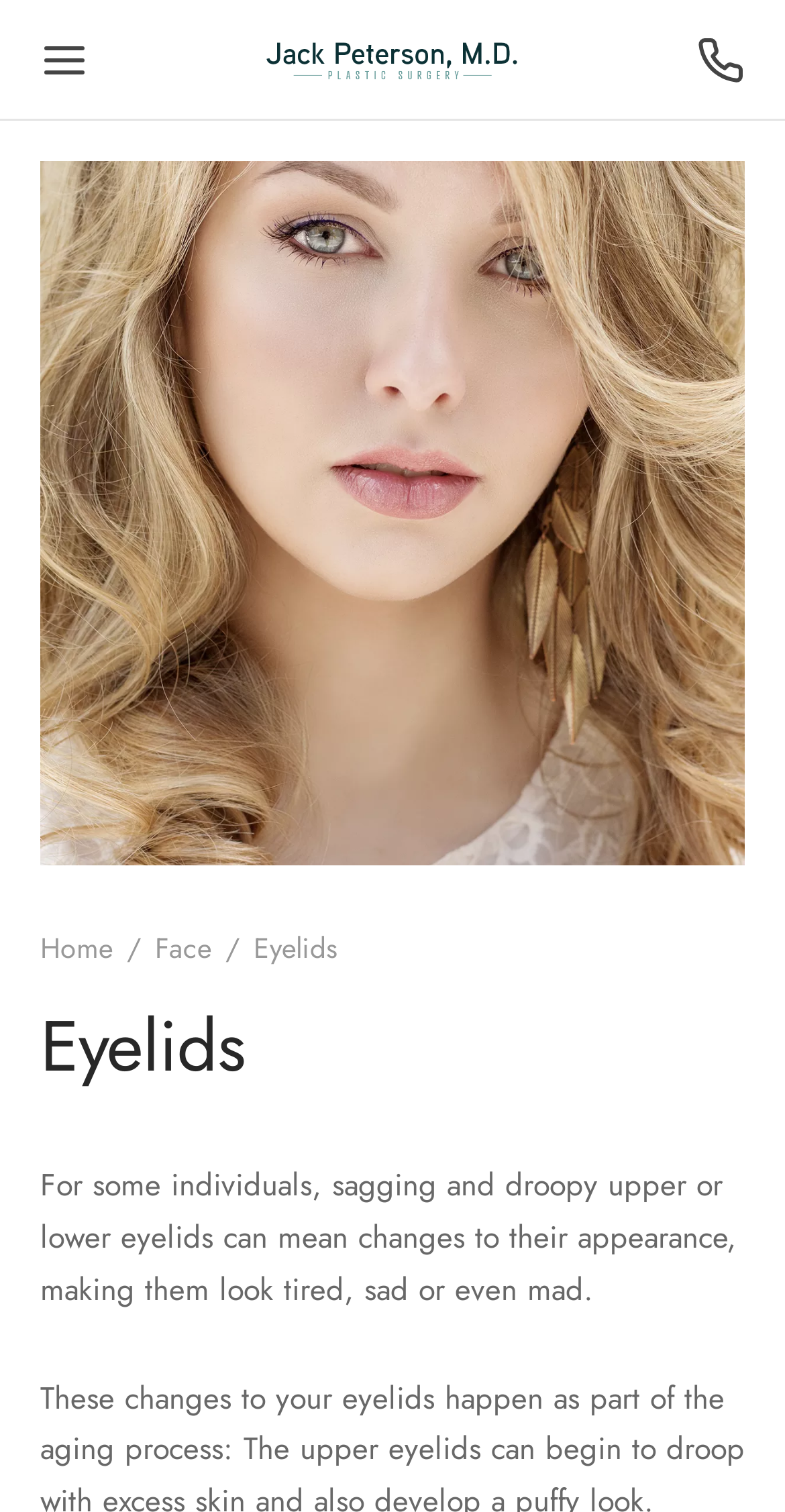Answer the question below using just one word or a short phrase: 
What is the topic of the webpage?

Eyelid surgery